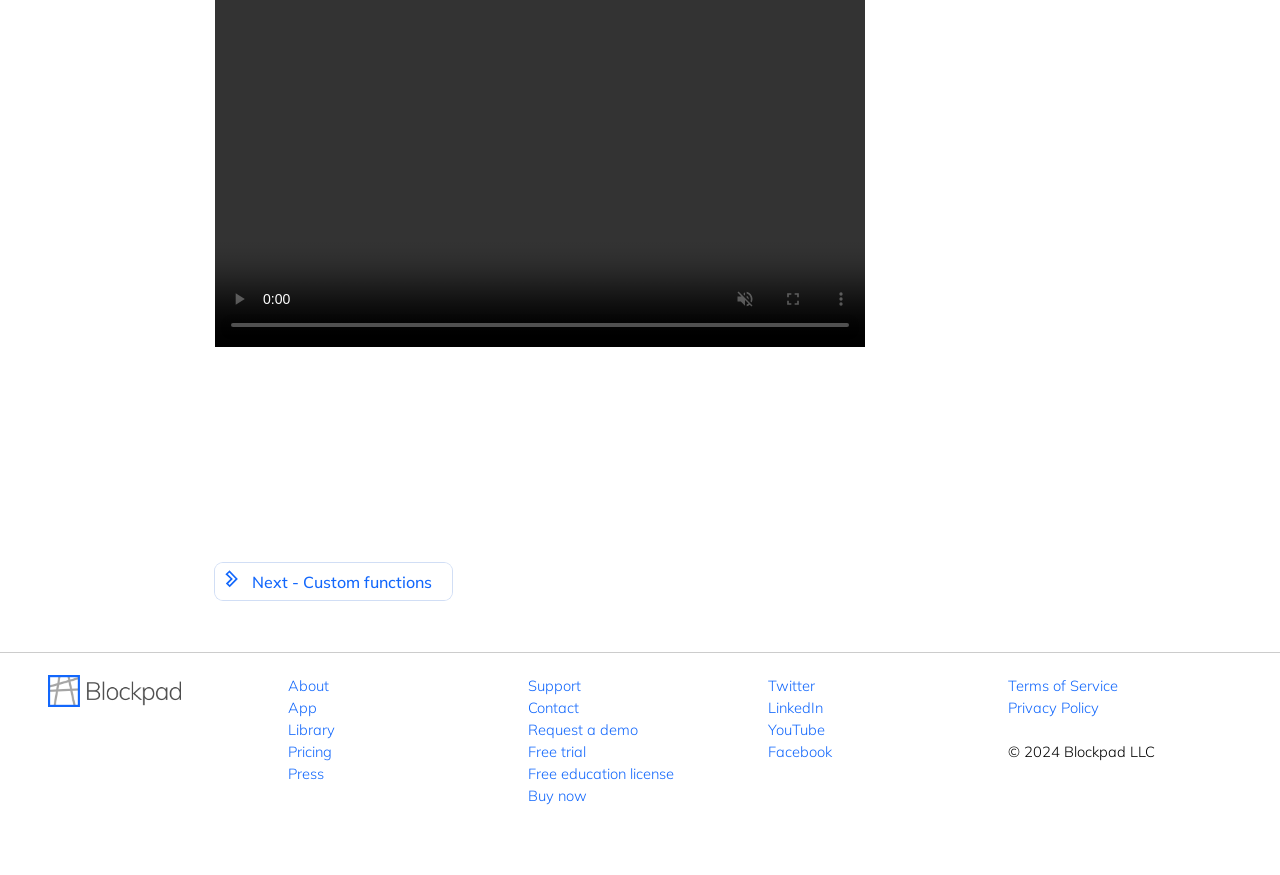Determine the bounding box for the UI element that matches this description: "Twitter".

[0.6, 0.773, 0.637, 0.795]